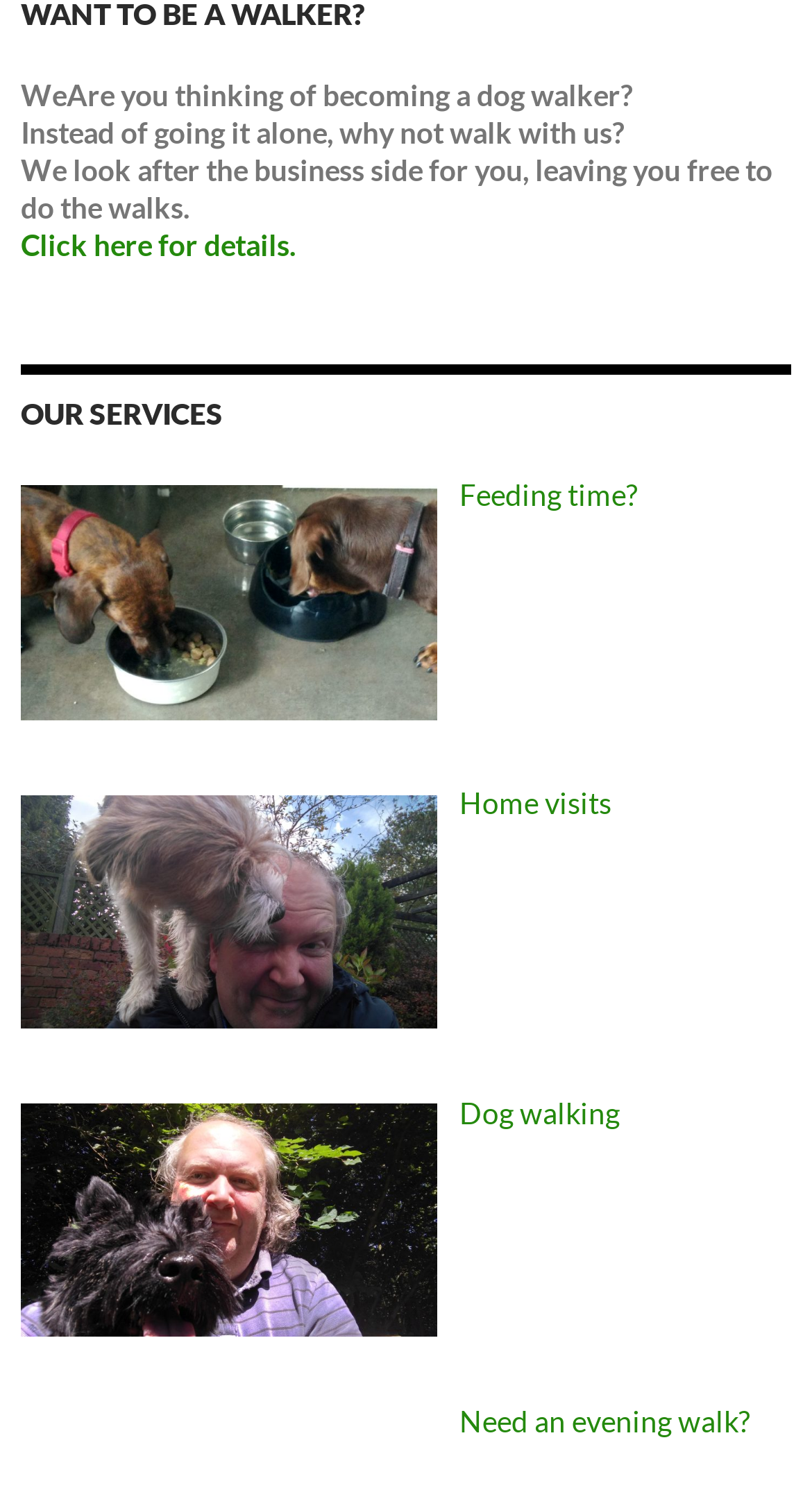What is the main occupation being discussed?
Provide an in-depth and detailed explanation in response to the question.

The webpage is discussing dog walking as a profession, as evident from the text 'WeAre you thinking of becoming a dog walker?' and the links provided under 'OUR SERVICES' which include dog walking related activities.